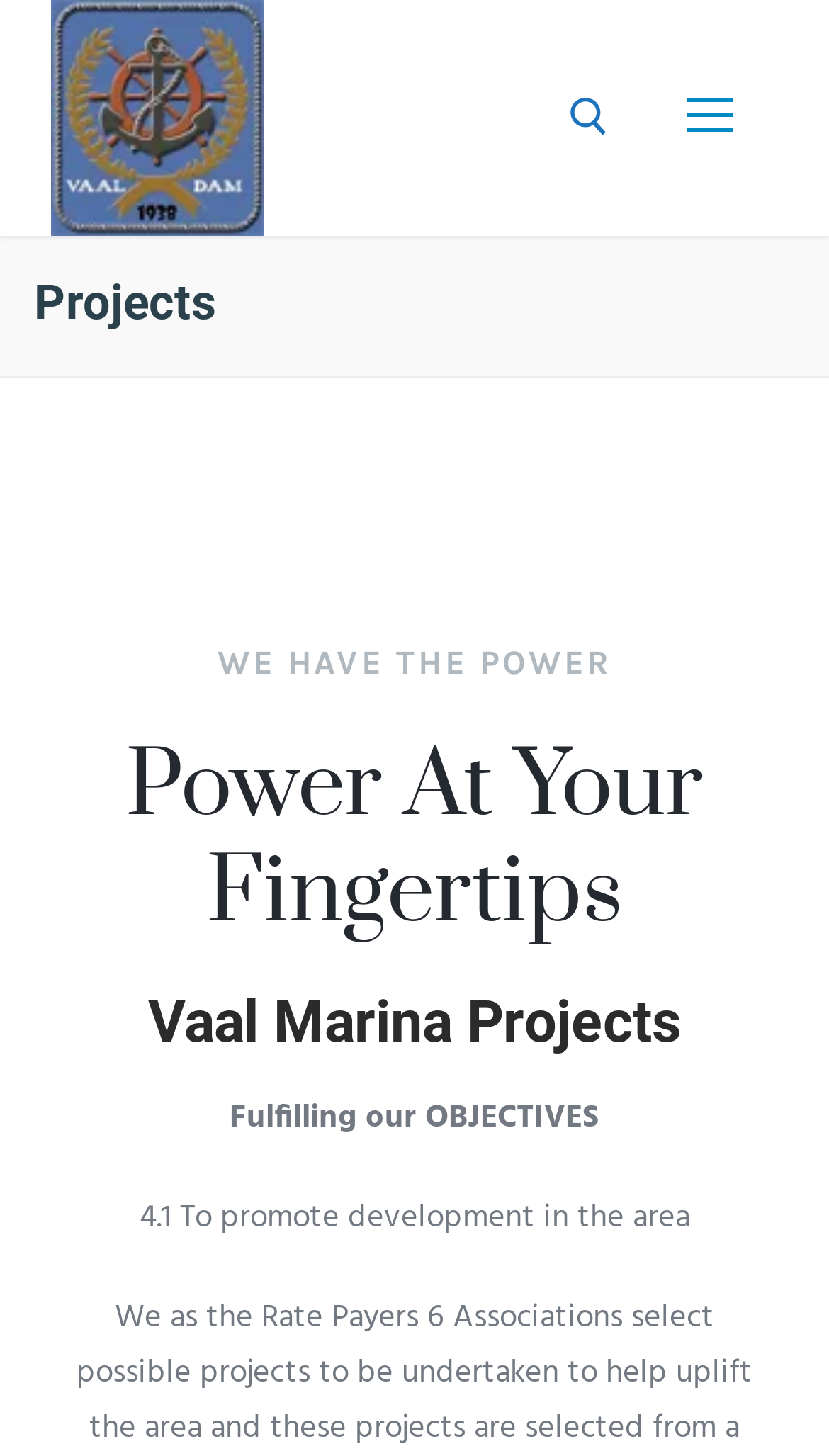What is the location of the projects?
Answer the question with a detailed and thorough explanation.

The image and link at the top of the page, as well as the heading 'Vaal Marina Projects', suggest that the location of the projects is Vaal Dam.